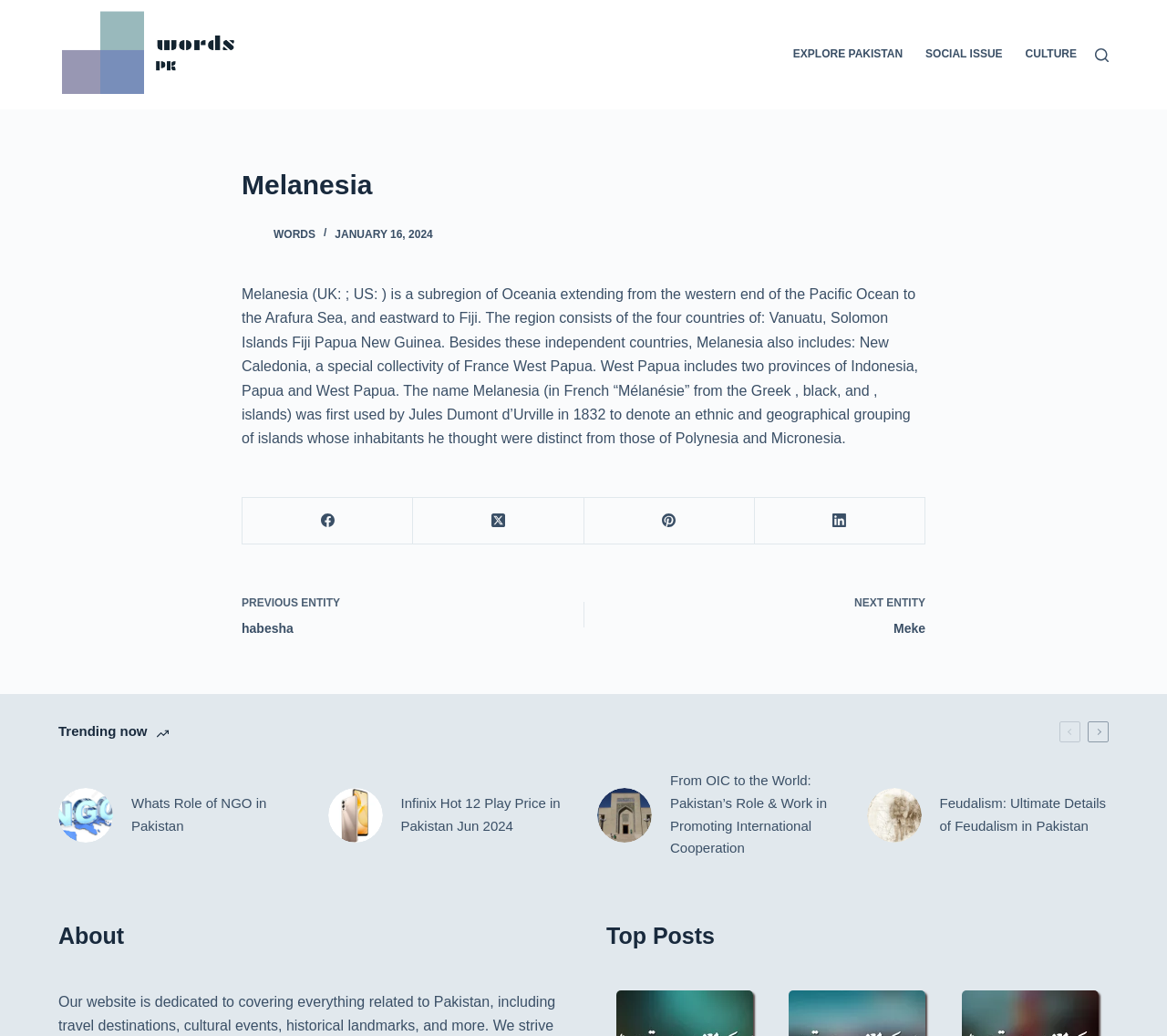Locate the bounding box coordinates of the element you need to click to accomplish the task described by this instruction: "View the 'Trending now' section".

[0.05, 0.696, 0.95, 0.717]